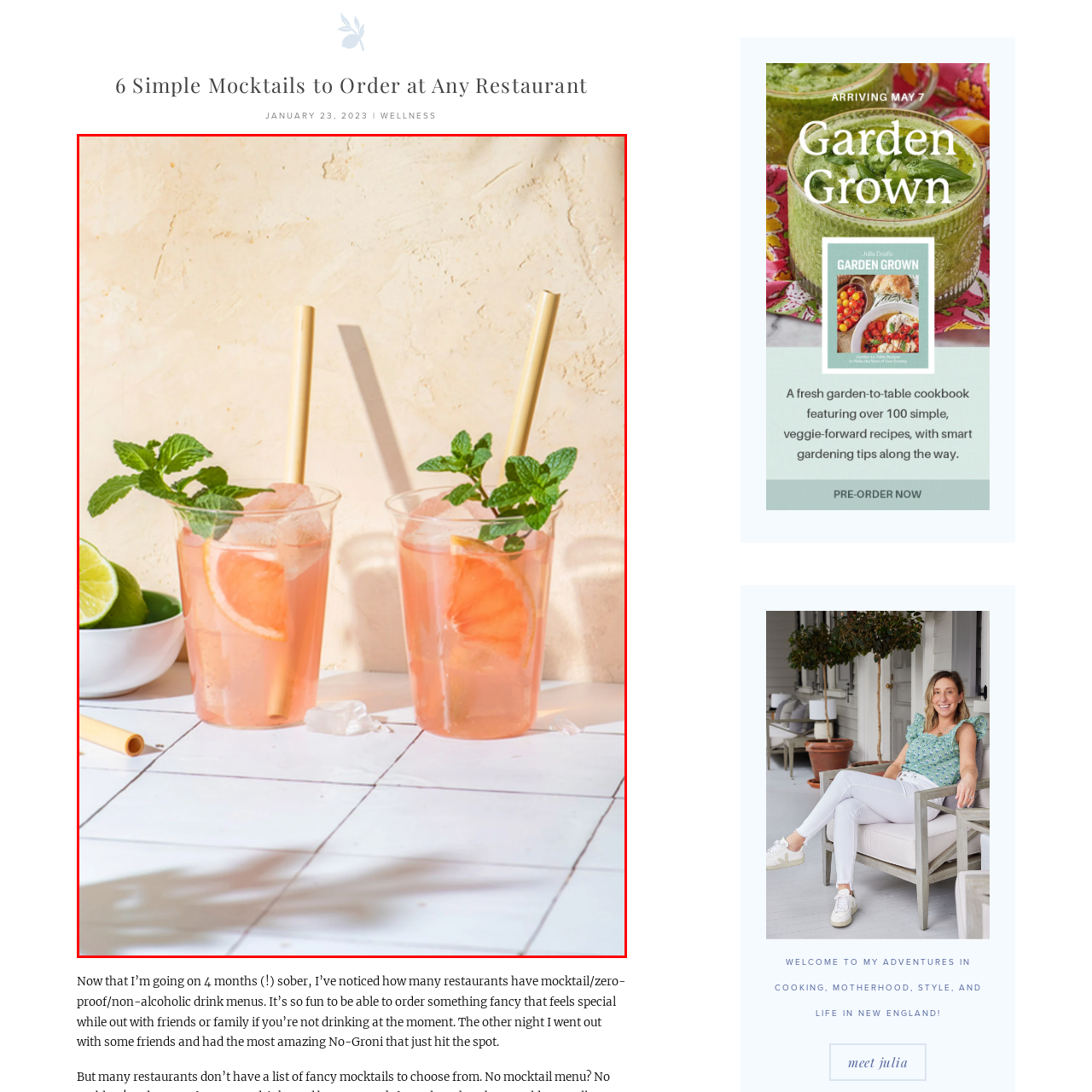Take a close look at the image outlined in red and answer the ensuing question with a single word or phrase:
What is the color of the background?

Warm and neutral